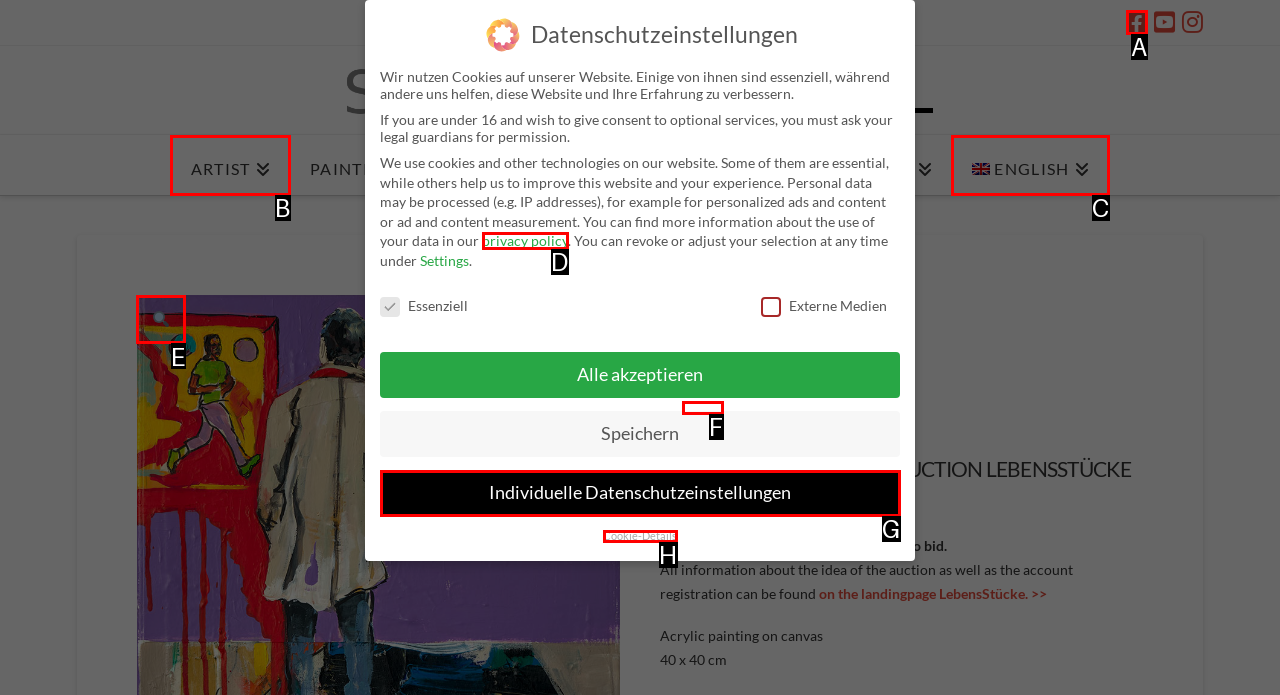Based on the task: Bid on the auction, which UI element should be clicked? Answer with the letter that corresponds to the correct option from the choices given.

F